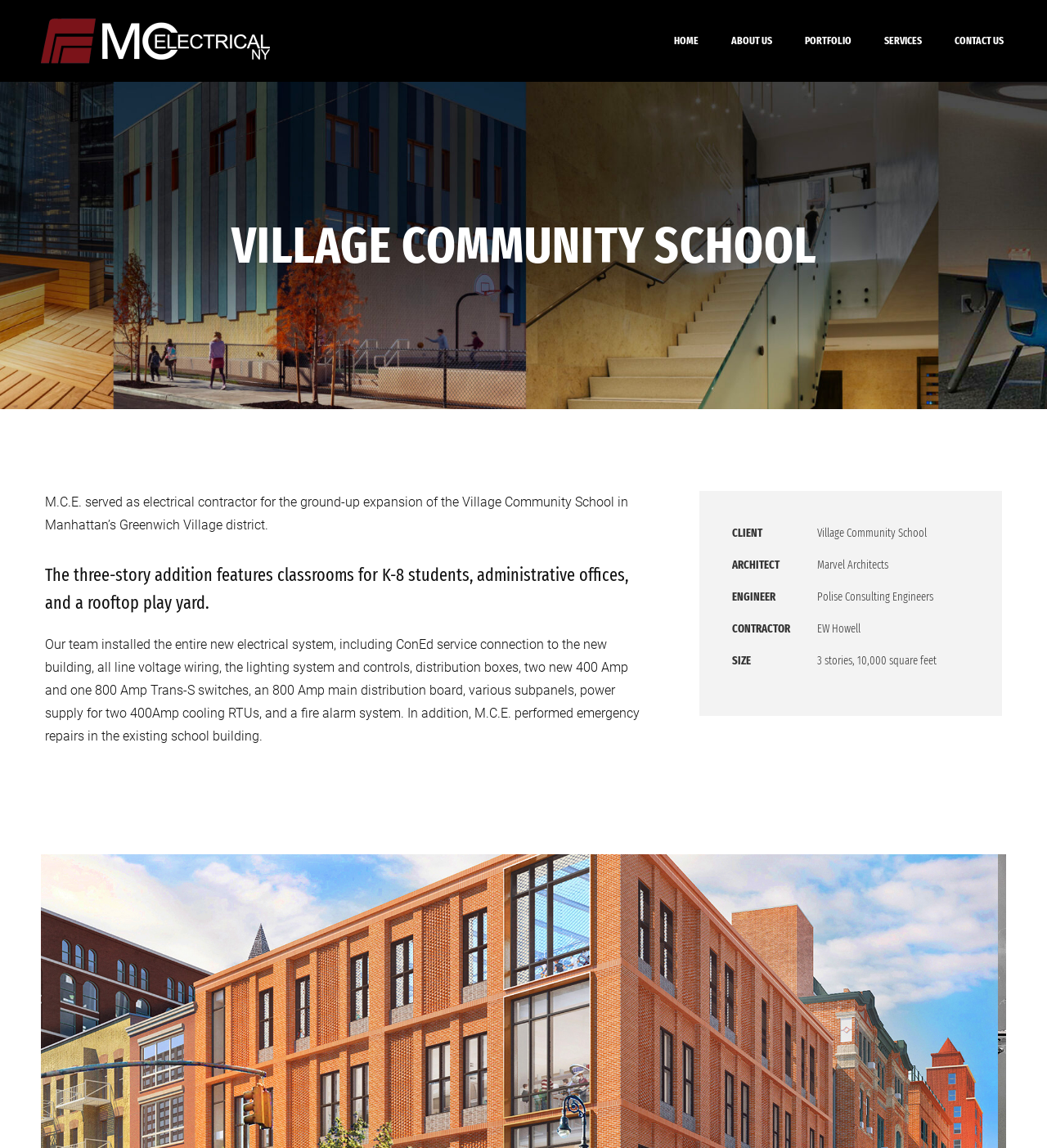Show the bounding box coordinates for the HTML element as described: "Services".

[0.834, 0.02, 0.891, 0.051]